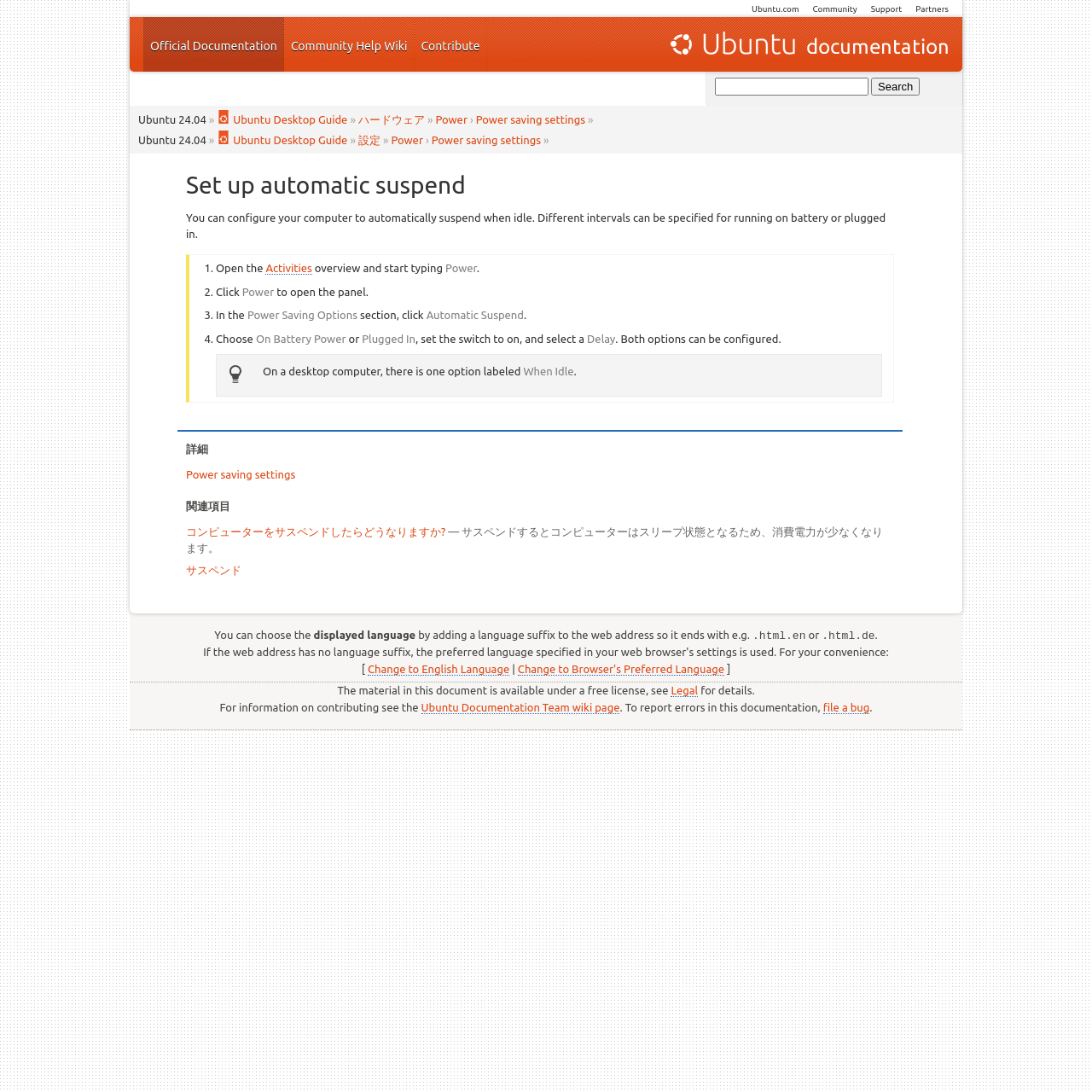How many steps are required to set up automatic suspend? Analyze the screenshot and reply with just one word or a short phrase.

4